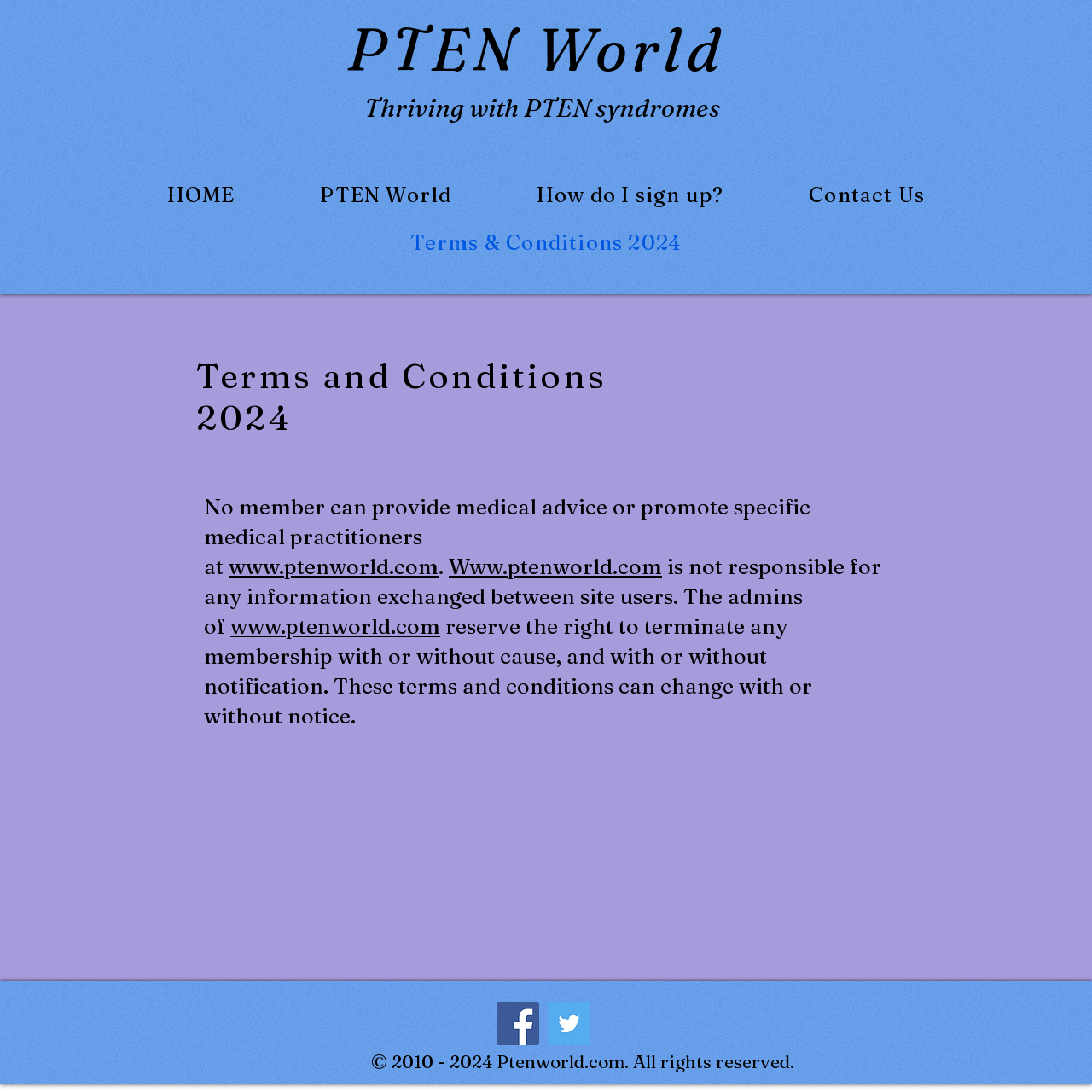Determine the bounding box coordinates (top-left x, top-left y, bottom-right x, bottom-right y) of the UI element described in the following text: PTEN World

[0.257, 0.16, 0.449, 0.198]